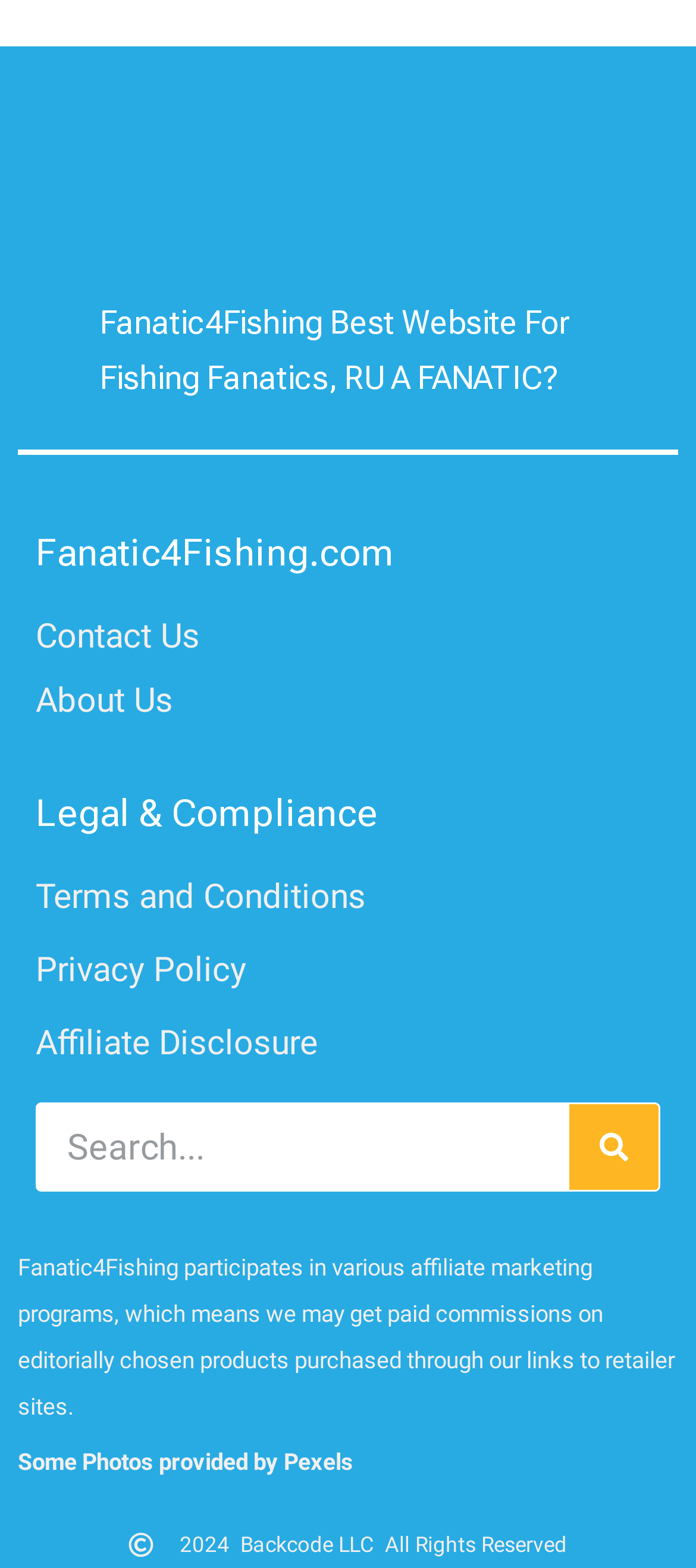Determine the coordinates of the bounding box that should be clicked to complete the instruction: "Visit the 'Contact Us' page". The coordinates should be represented by four float numbers between 0 and 1: [left, top, right, bottom].

[0.051, 0.391, 0.949, 0.421]